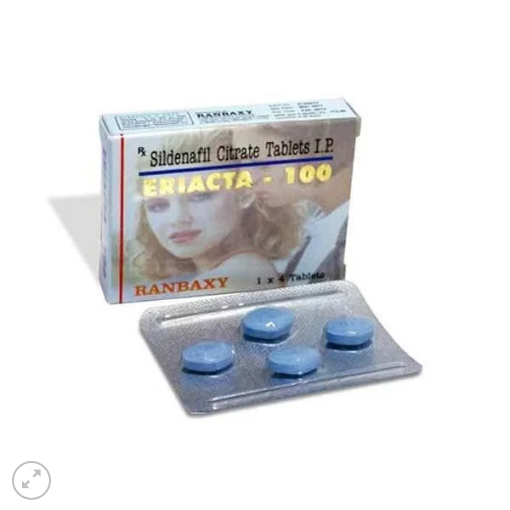Offer a detailed explanation of the image and its components.

The image showcases a package of Eriacta 100 mg, a medication containing Sildenafil Citrate, commonly used for treating erectile dysfunction. Featured prominently on the packaging is the name "ERIACTA - 100," indicating its strength, alongside the manufacturer's name, Ranbaxy. The blister pack in the foreground contains four blue tablets, highlighting their distinct color and shape, which are typical for this medication. The design of the packaging includes a stylish image of a woman, suggesting a focus on confidence and vitality. This visual presentation is aimed at appealing to potential users seeking effective treatment options.